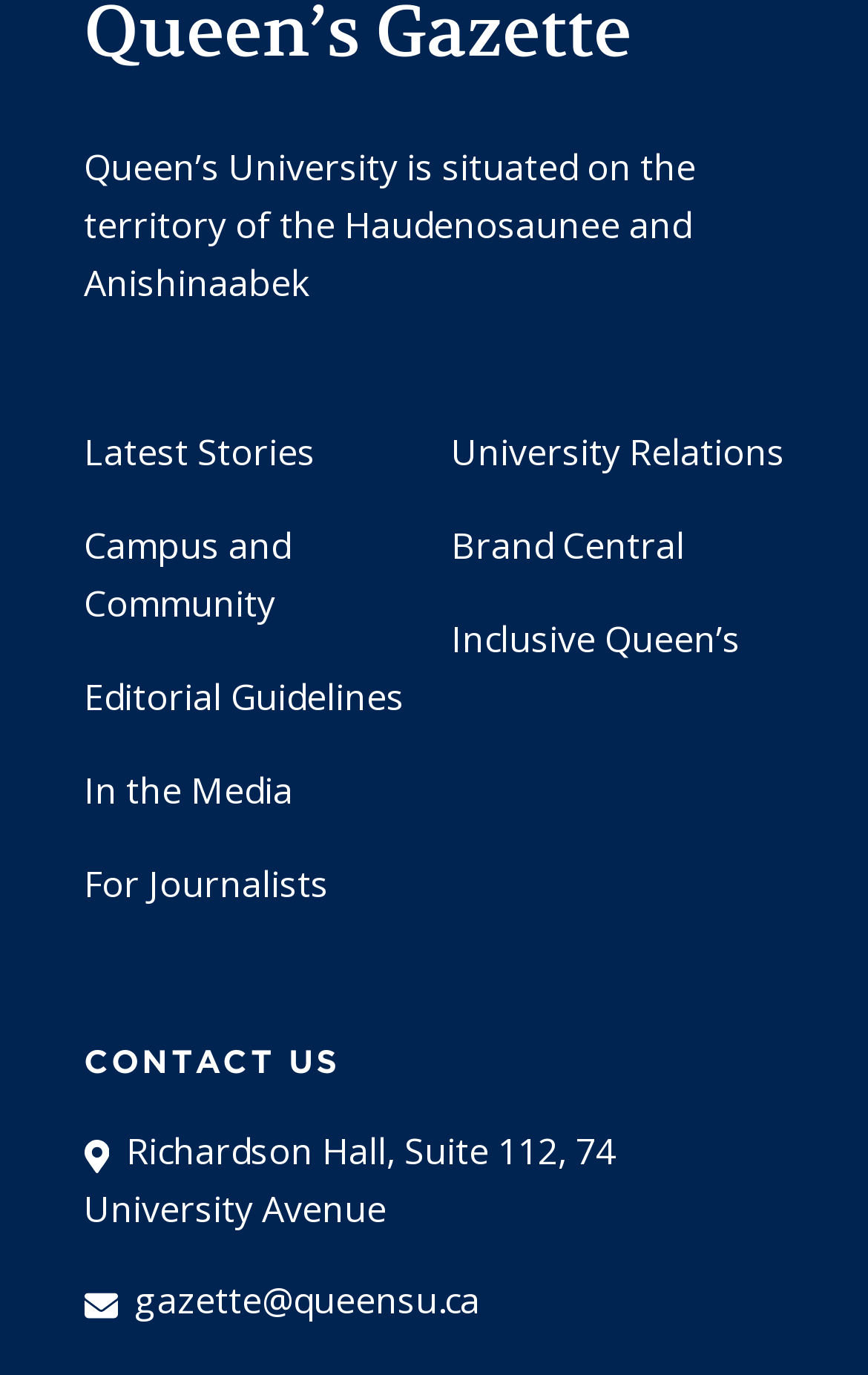Find the bounding box coordinates of the clickable area that will achieve the following instruction: "contact University Relations".

[0.519, 0.311, 0.904, 0.347]